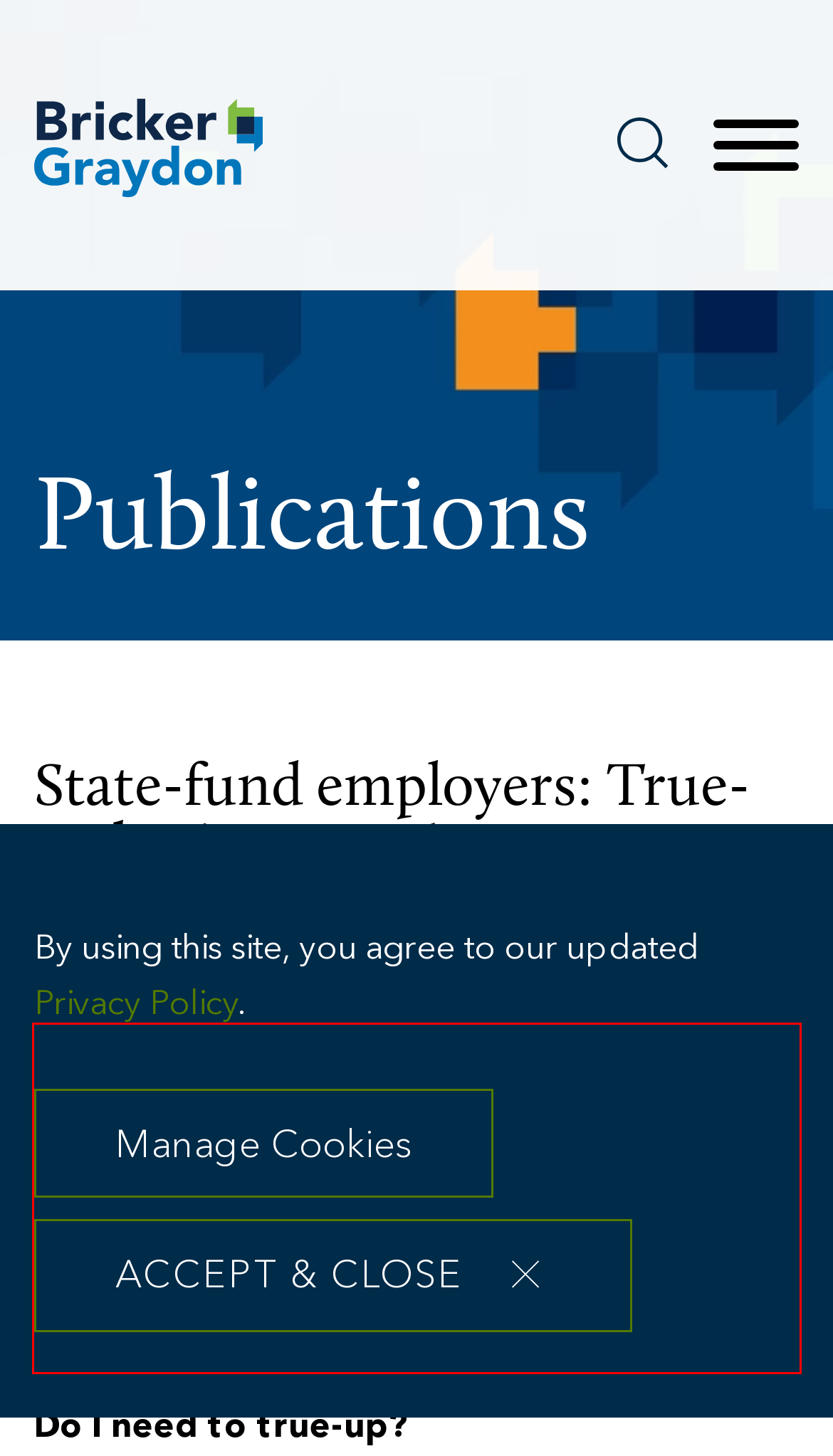You are given a screenshot with a red rectangle. Identify and extract the text within this red bounding box using OCR.

August is here, which means that the Bureau of Workers' Compensation (BWC) deadline for the annual true-up process is right around the corner. True-up means reporting your actual payroll for the prior policy year that ended June 30 so that the BWC can reconcile any differences in premium paid.